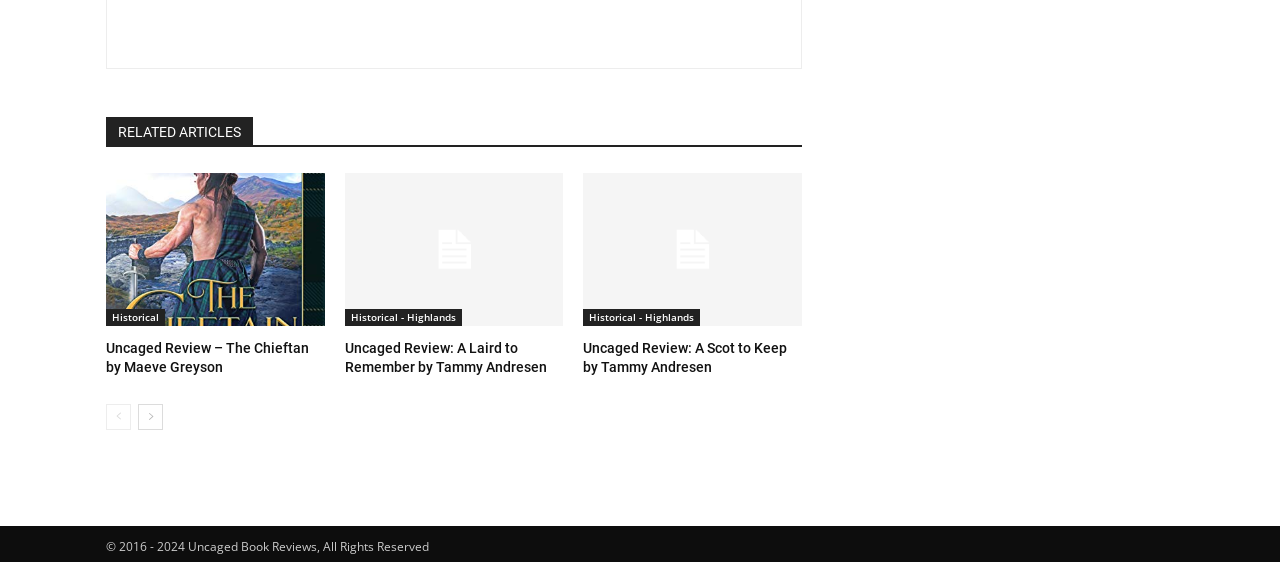Locate the bounding box coordinates of the clickable region to complete the following instruction: "view related articles."

[0.092, 0.22, 0.188, 0.249]